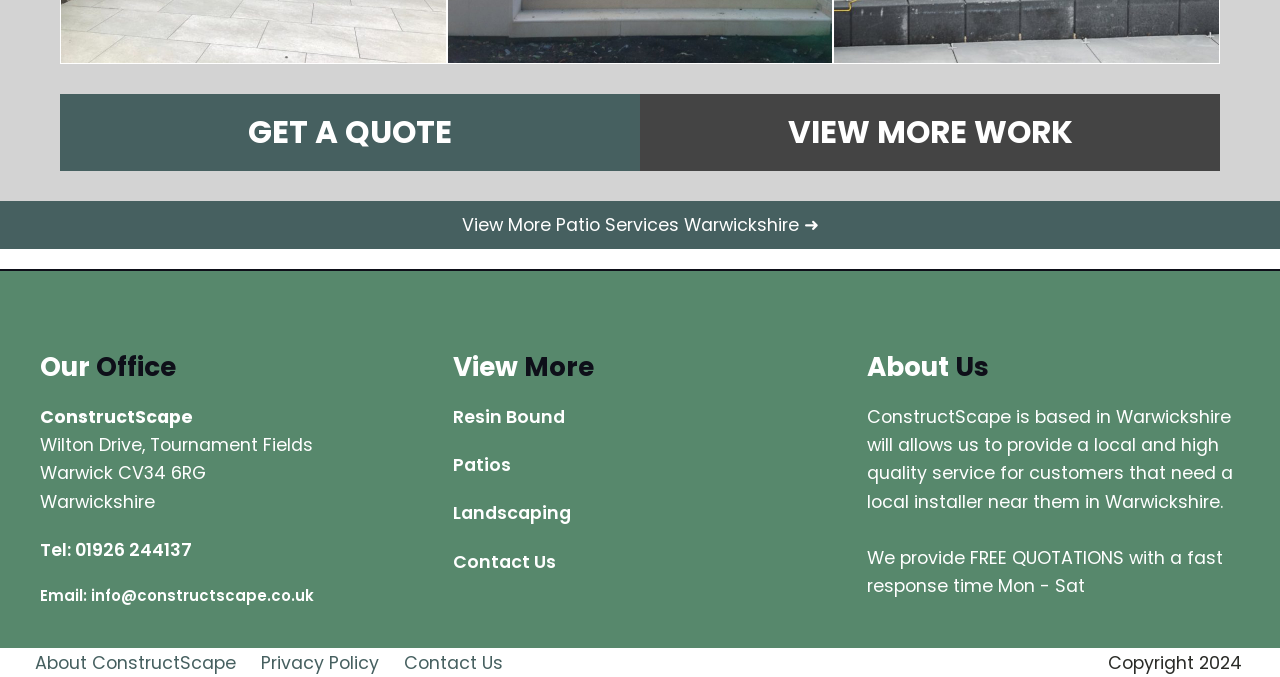Using the provided element description "Privacy Policy", determine the bounding box coordinates of the UI element.

[0.204, 0.96, 0.296, 0.997]